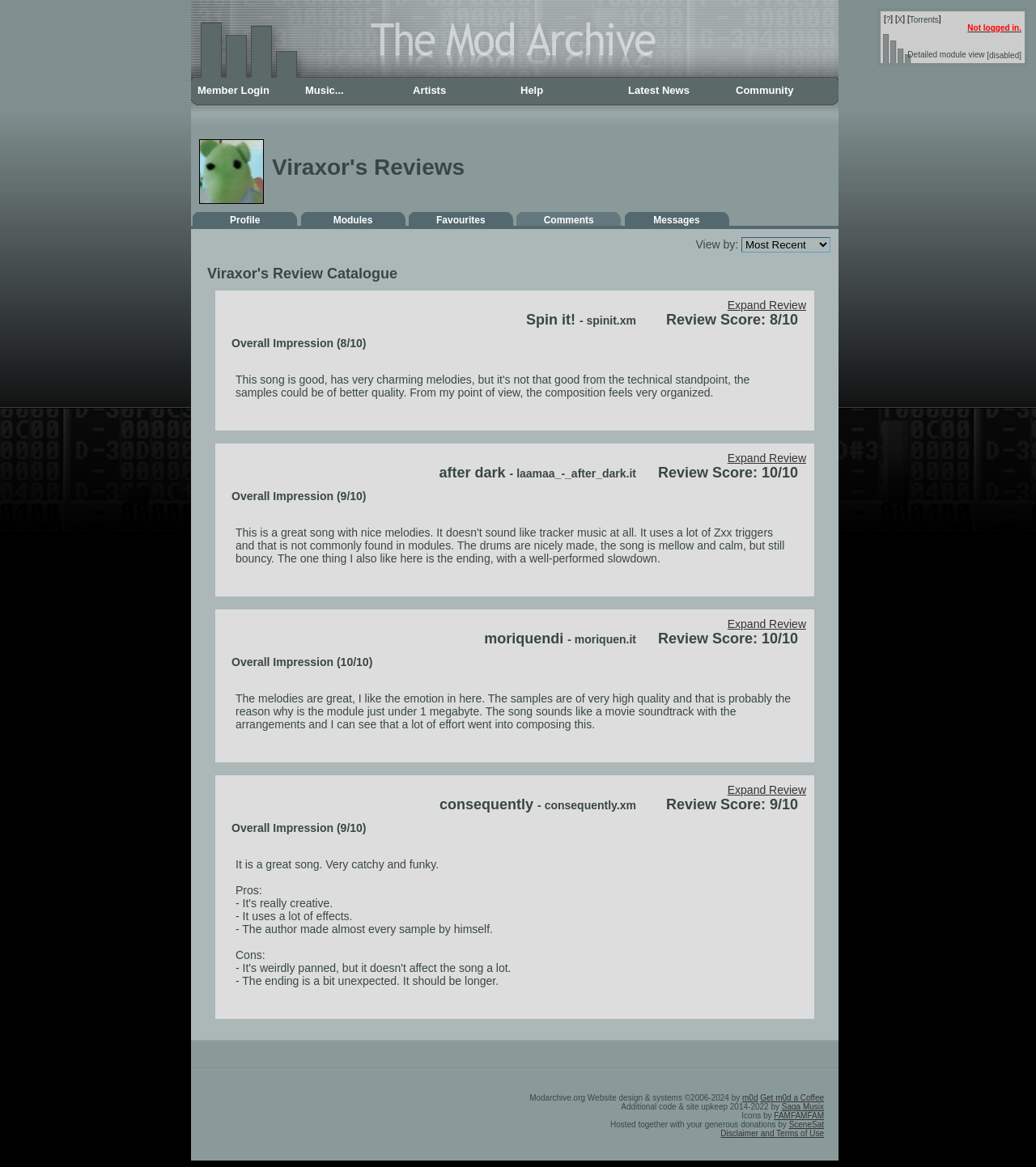Determine the bounding box coordinates of the target area to click to execute the following instruction: "Click the 'Home' link."

[0.184, 0.06, 0.809, 0.071]